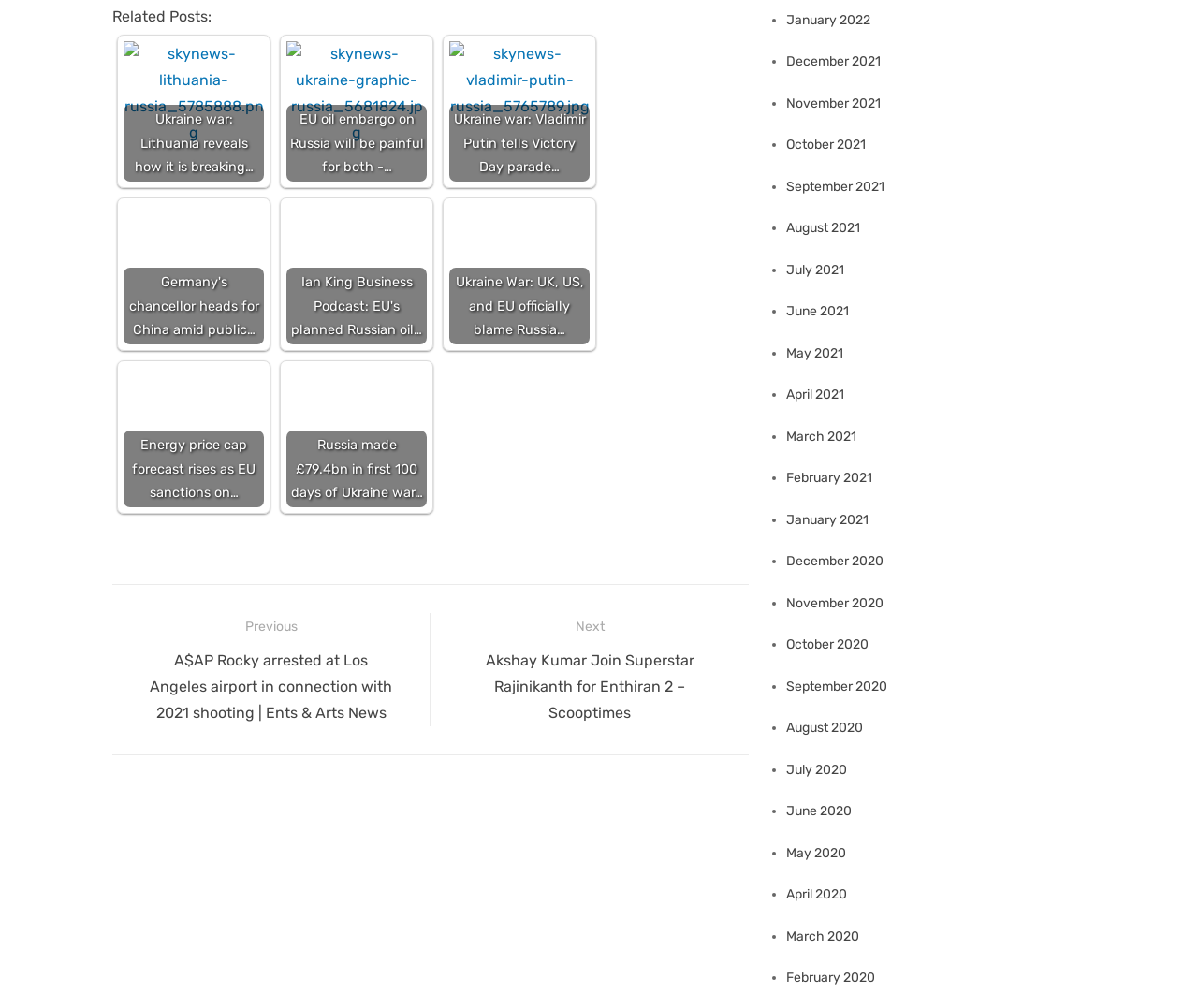Please identify the bounding box coordinates for the region that you need to click to follow this instruction: "Read 'Ukraine War: UK, US, and EU officially blame Russia…'".

[0.375, 0.202, 0.492, 0.342]